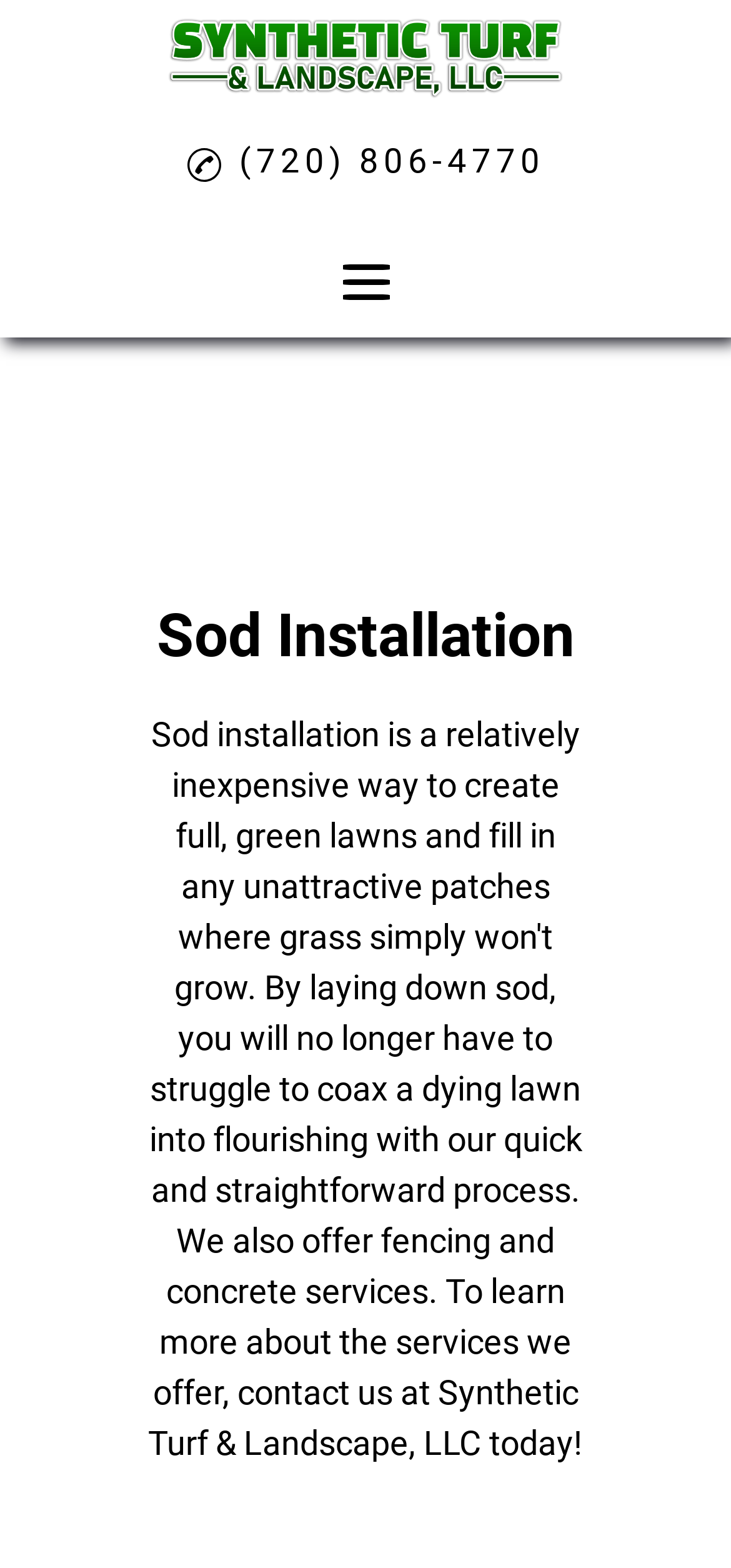Can you specify the bounding box coordinates for the region that should be clicked to fulfill this instruction: "Contact us".

None